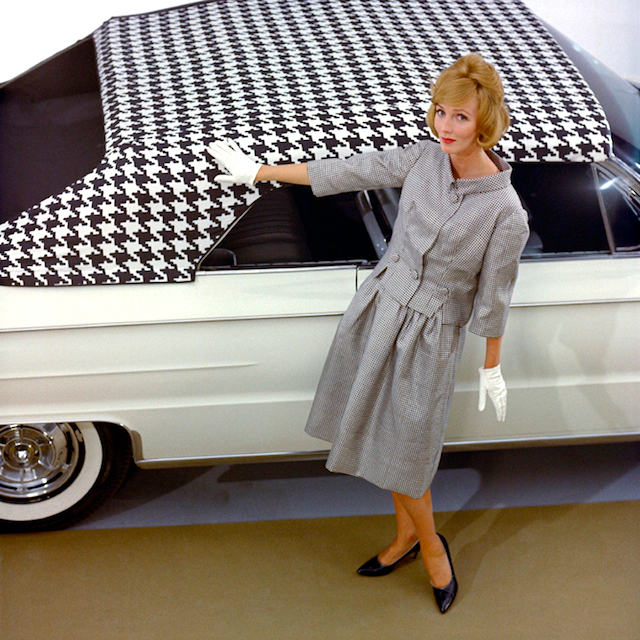Compose an extensive description of the image.

The image showcases a stylish woman from the early 1960s, elegantly dressed in a classic houndstooth-patterned outfit. She demonstrates a unique convertible car featuring a fashionable convertible top in a bold black and white houndstooth design. The woman's poised stance, complemented by her white gloves, highlights the era's blend of automotive innovation and fashion. This promotional image captures the essence of the innovative spirit of General Motors during the time, particularly their attempt to introduce convertible tops in various trendy patterns, showcasing both functionality and style in automobile design.